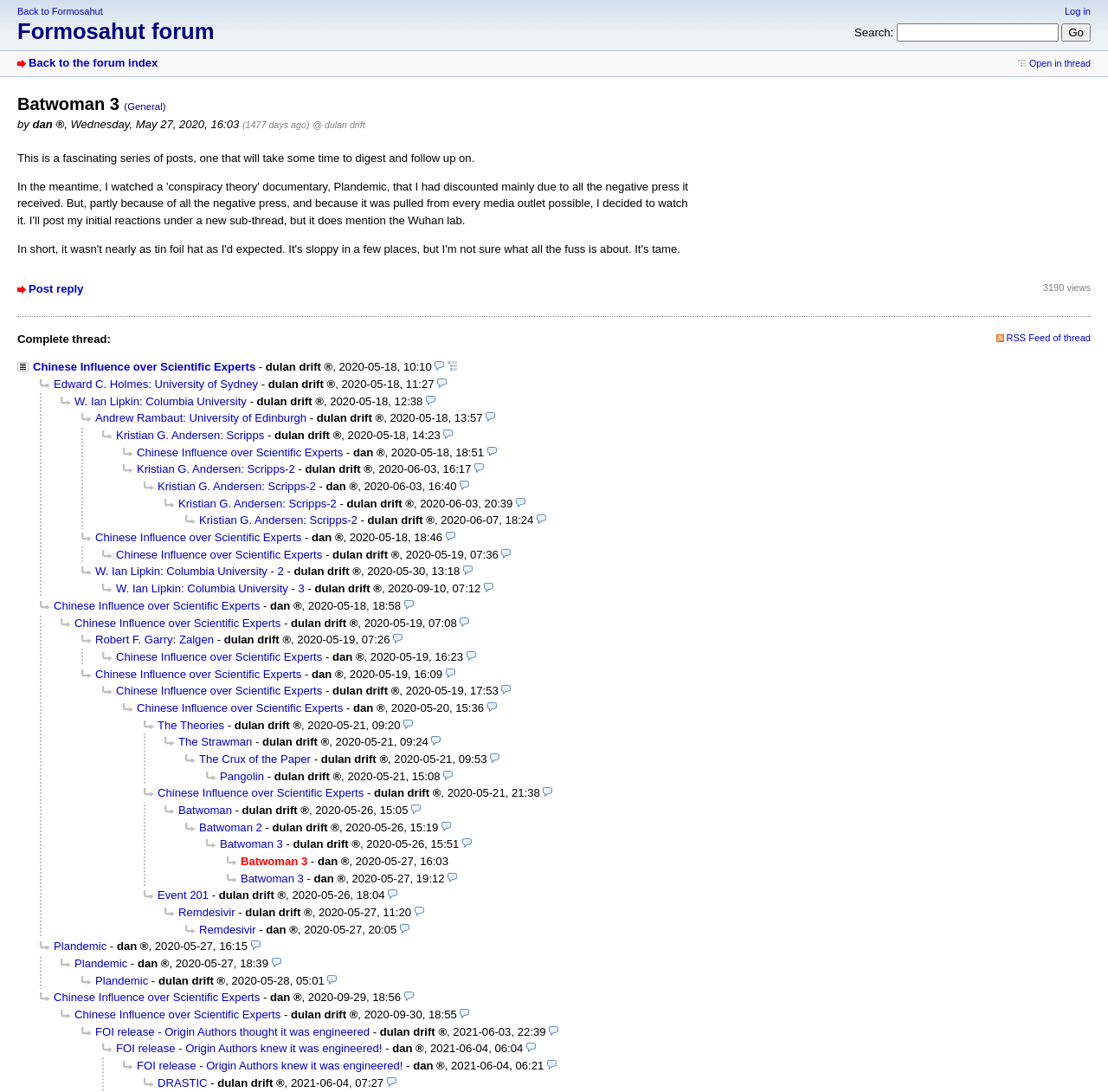Could you locate the bounding box coordinates for the section that should be clicked to accomplish this task: "Search messages".

[0.771, 0.022, 0.984, 0.038]